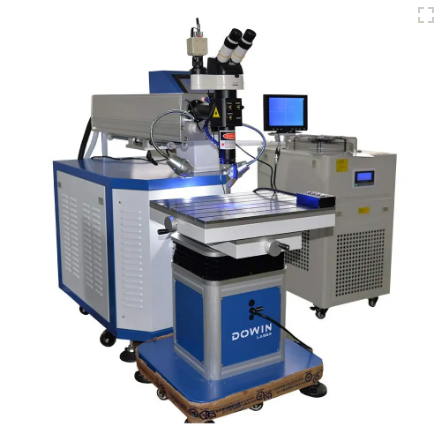What is the likely function of the control panel or display?
Based on the visual content, answer with a single word or a brief phrase.

Easy access to settings and performance monitoring